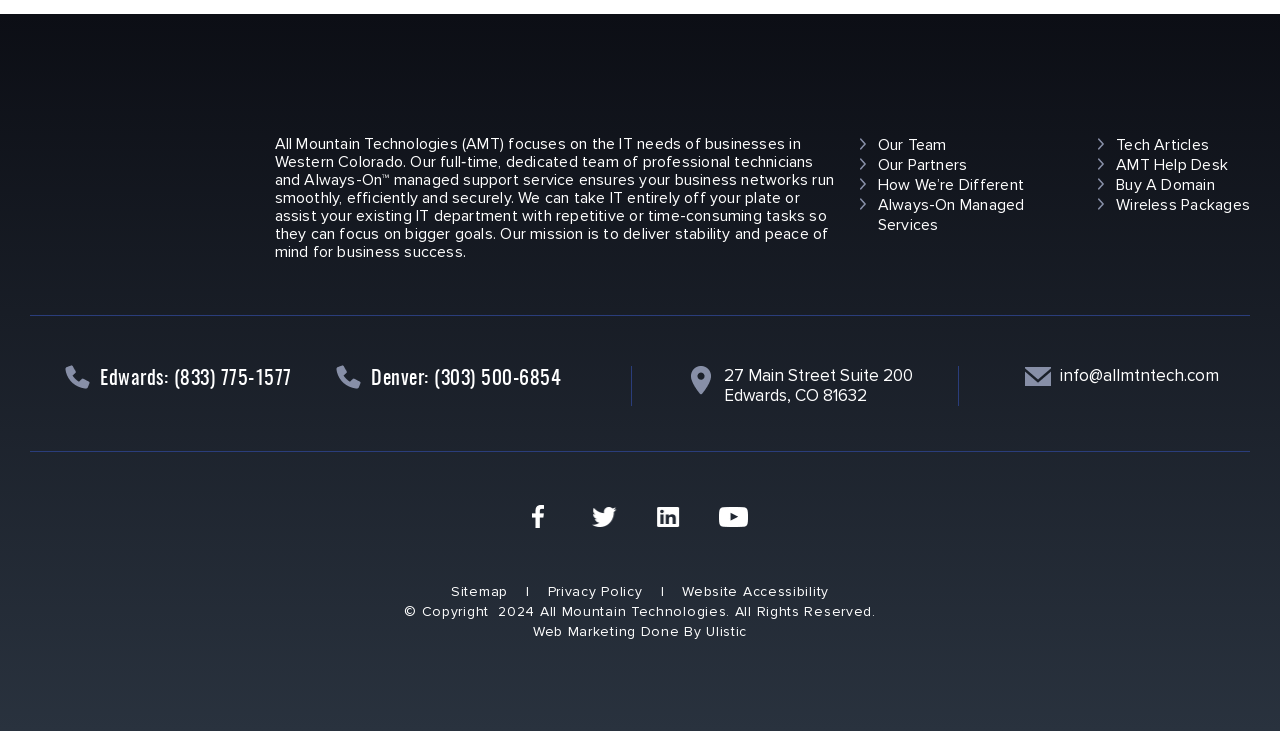How many phone numbers are listed?
Using the image as a reference, give a one-word or short phrase answer.

2